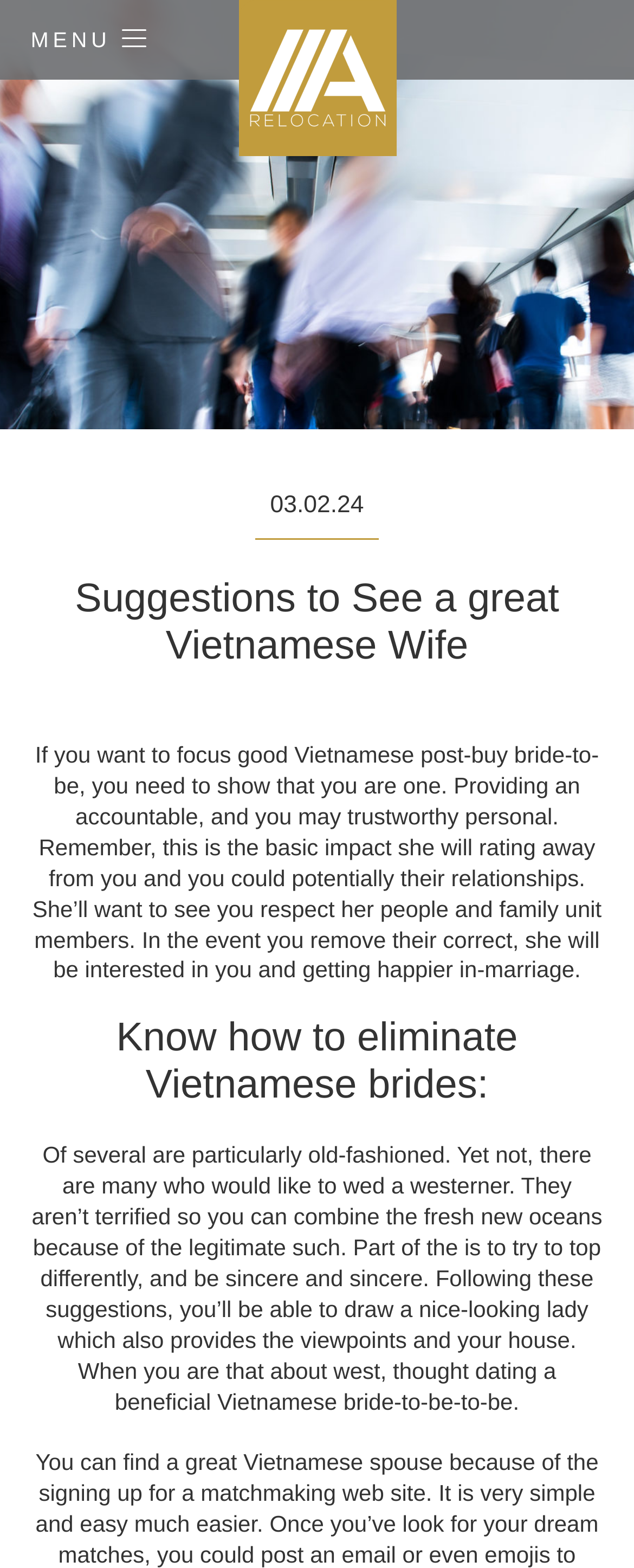What is the date mentioned in the webpage?
Answer the question in a detailed and comprehensive manner.

I found the date '03.02.24' in the time element within the HeaderAsNonLandmark section, which is located at the top of the webpage.